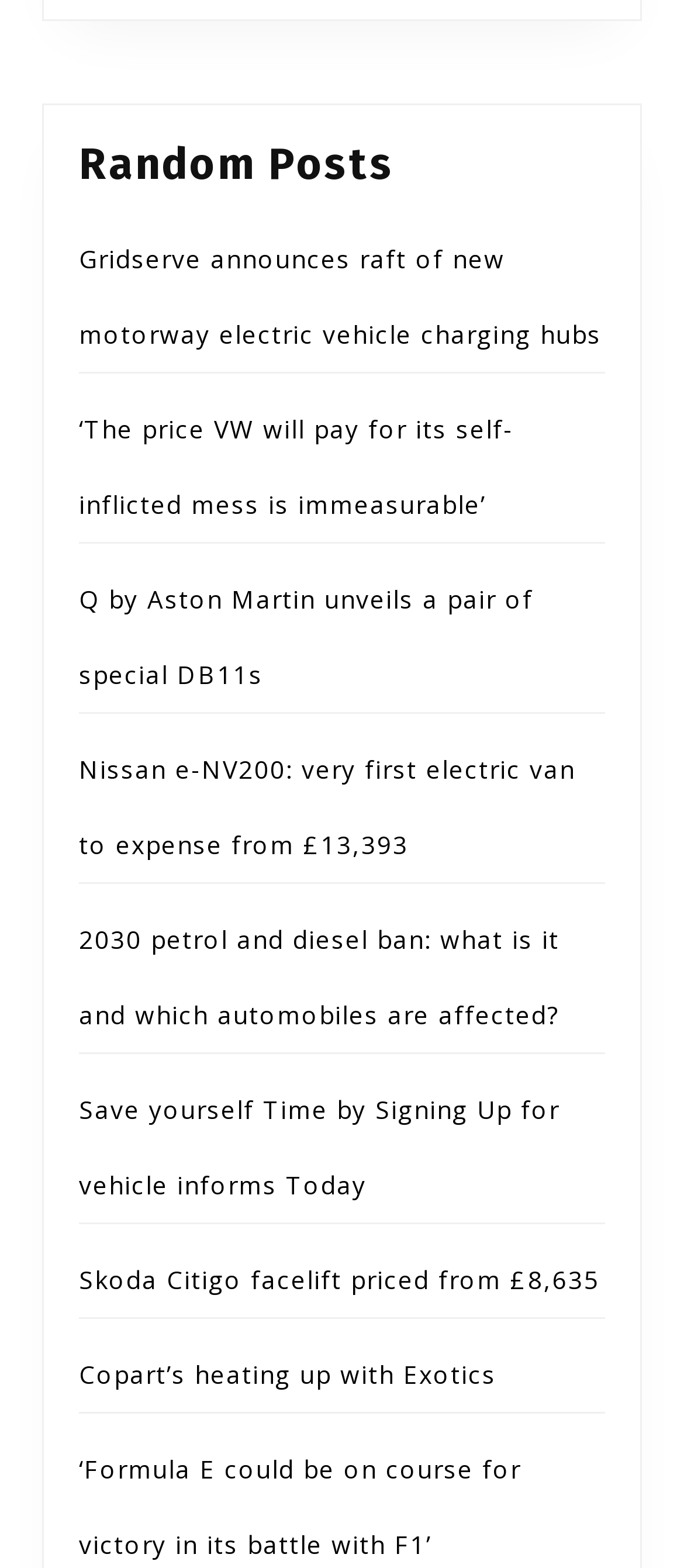What is the topic of the webpage?
Look at the image and respond with a single word or a short phrase.

News